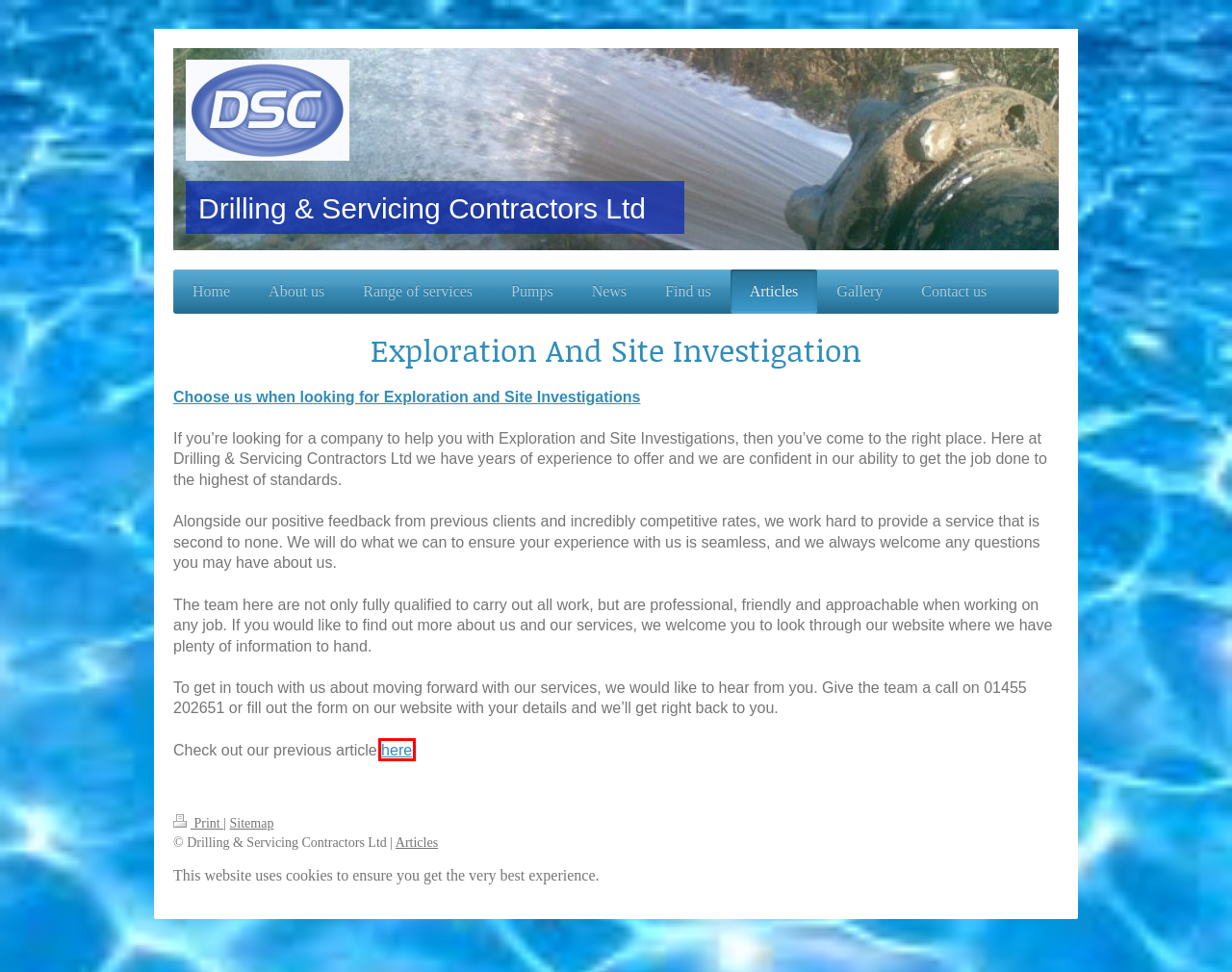After examining the screenshot of a webpage with a red bounding box, choose the most accurate webpage description that corresponds to the new page after clicking the element inside the red box. Here are the candidates:
A. Range Of Services | Pump Installation | Turnkey Installation
B. Find Us | Exploration & Site Investigation | Pumping Systems London
C. Drilling & Servicing Contractors Ltd - Gallery
D. Contact Us | Test Pumping Services | Well Monitoring Services
E. News | Pumping Systems | Soakaway Construction
F. Water Well, Geothermal Well, Borehole Drilling
G. Water Well Drilling
H. Articles | Pump Supply | Water Testing Services Nottingham

G